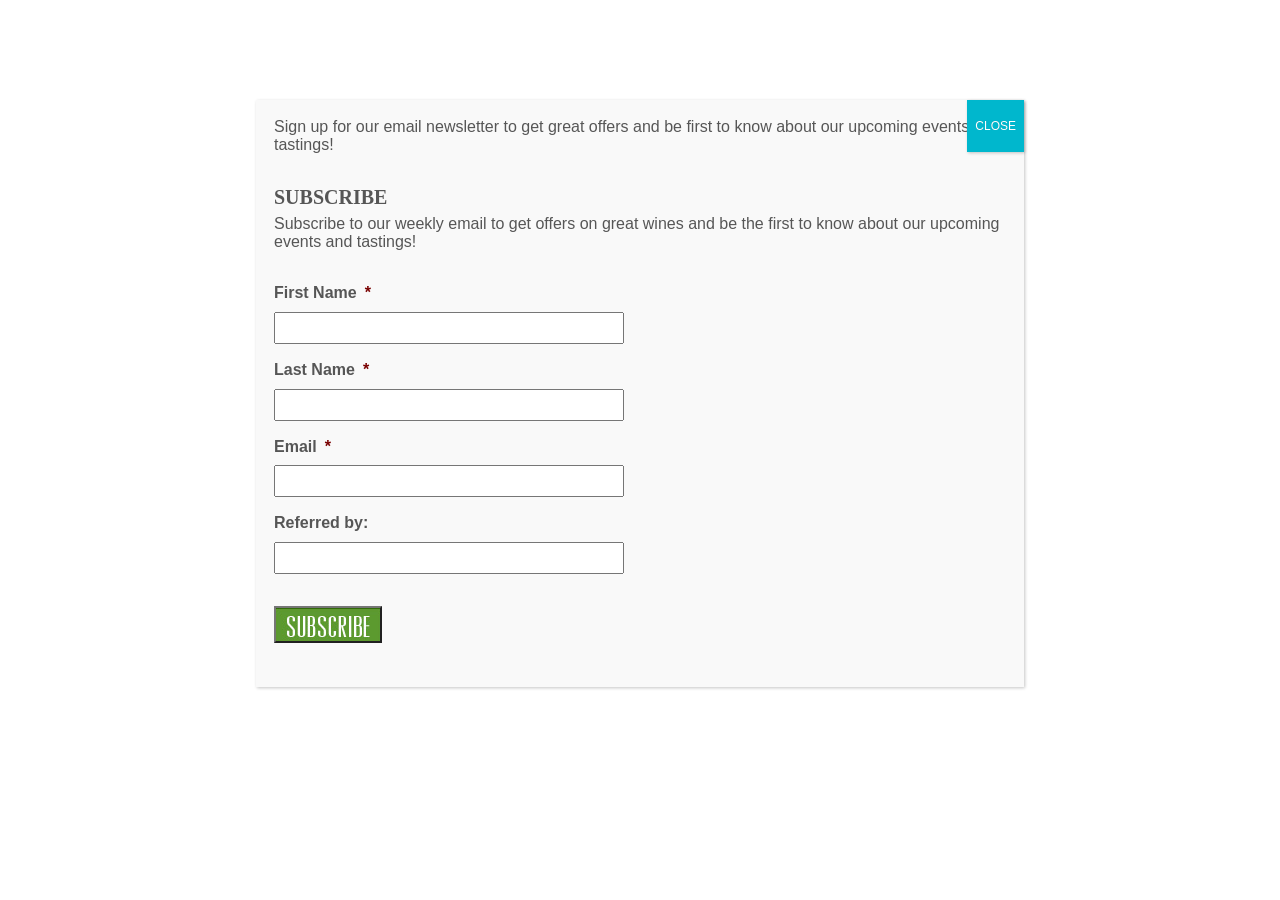Given the element description "Tastings" in the screenshot, predict the bounding box coordinates of that UI element.

[0.55, 0.13, 0.617, 0.152]